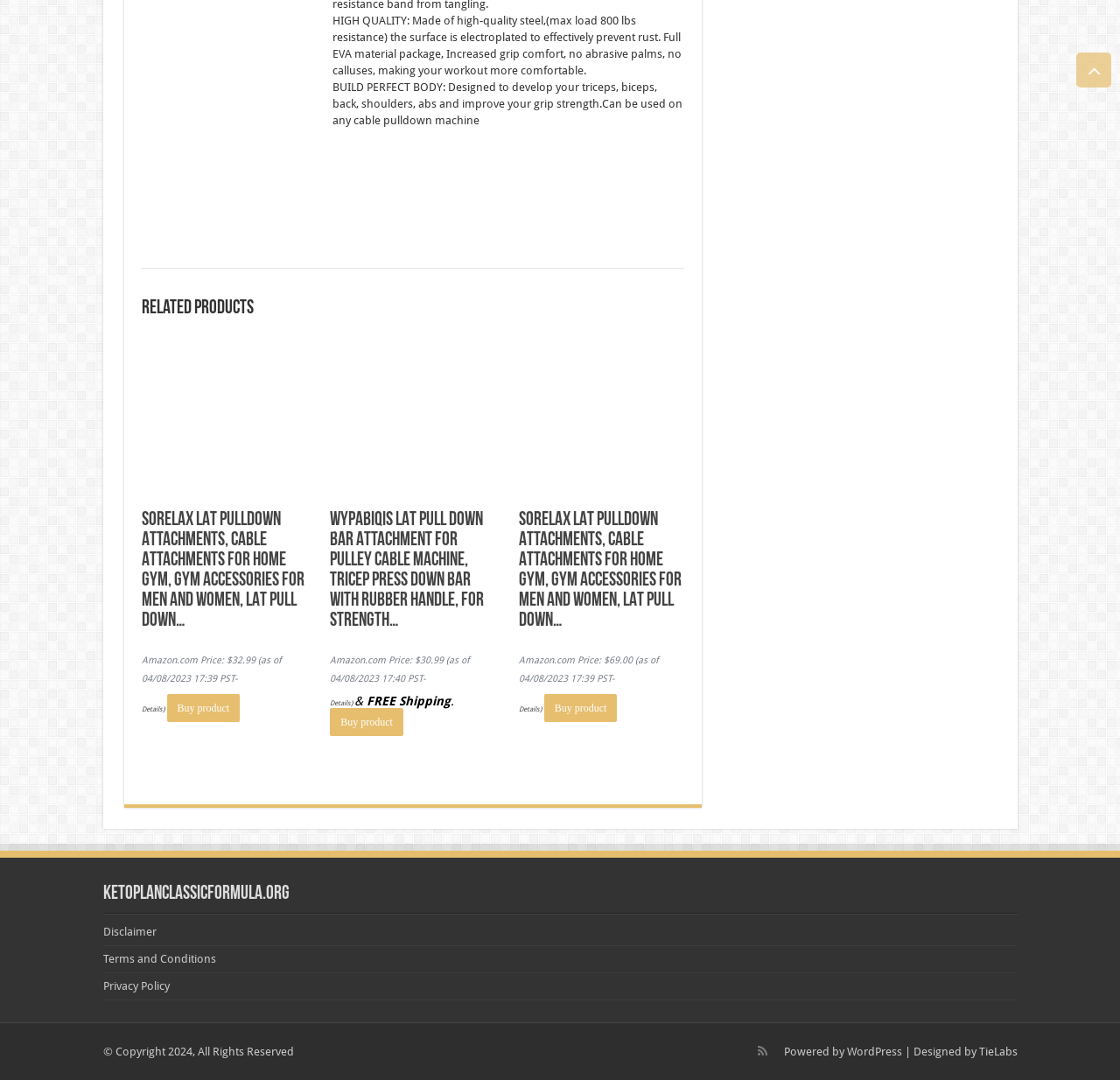Examine the screenshot and answer the question in as much detail as possible: What is the maximum load resistance of the product?

The maximum load resistance of the product is mentioned in the first StaticText element, which describes the product as 'Made of high-quality steel, (max load 800 lbs resistance)'.